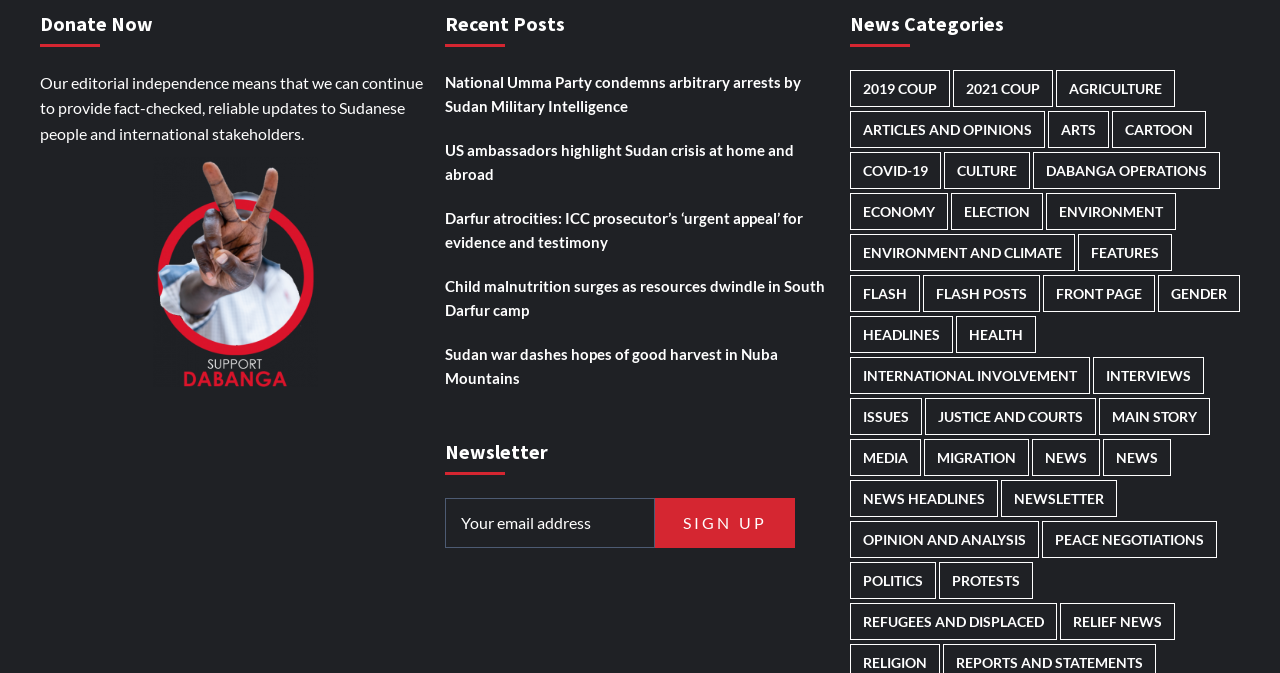Give a one-word or short phrase answer to this question: 
What is the topic of the news category with the most items?

International involvement